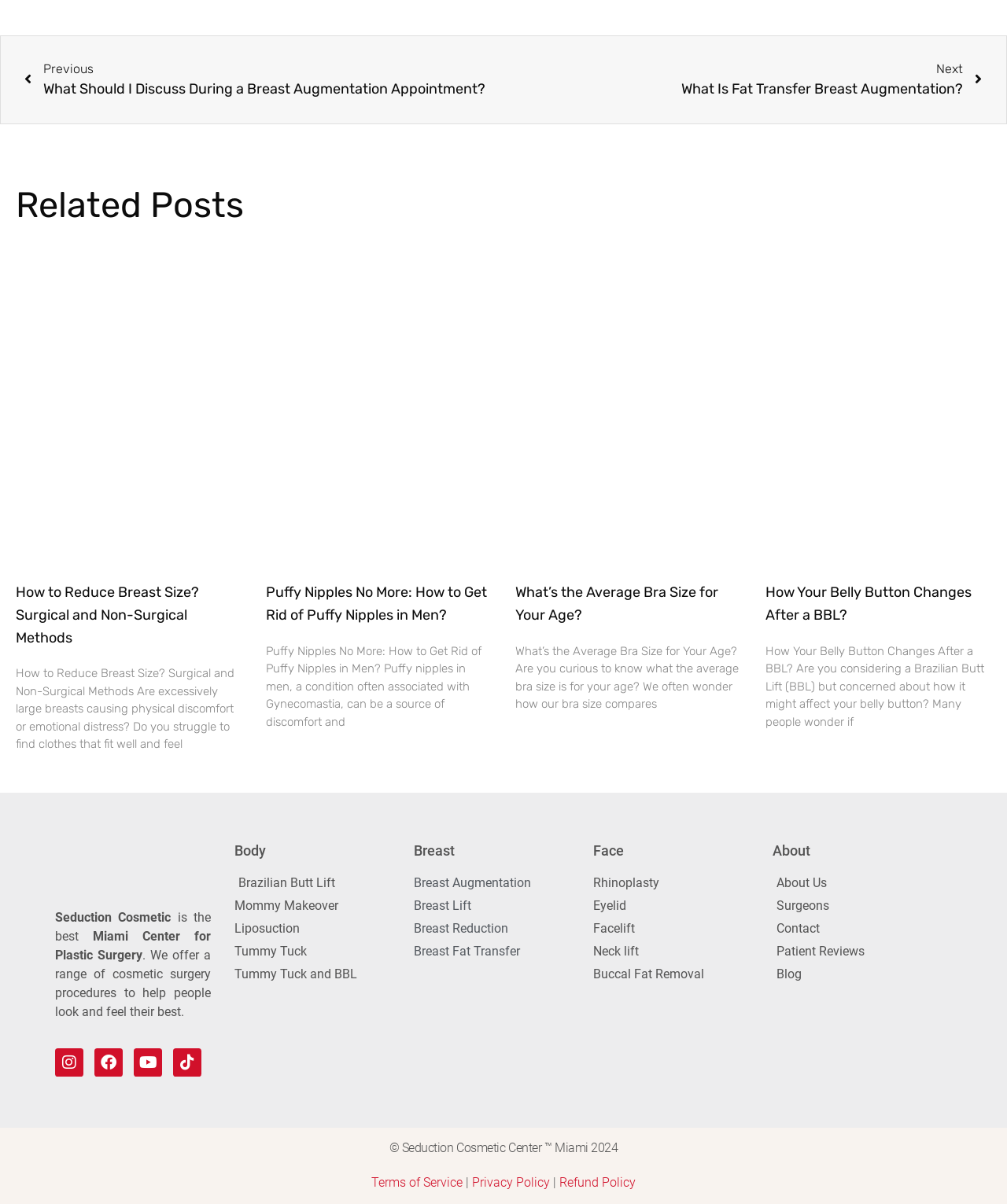Please give the bounding box coordinates of the area that should be clicked to fulfill the following instruction: "View the 'Seduction Cosmetic Center' logo". The coordinates should be in the format of four float numbers from 0 to 1, i.e., [left, top, right, bottom].

[0.055, 0.701, 0.18, 0.738]